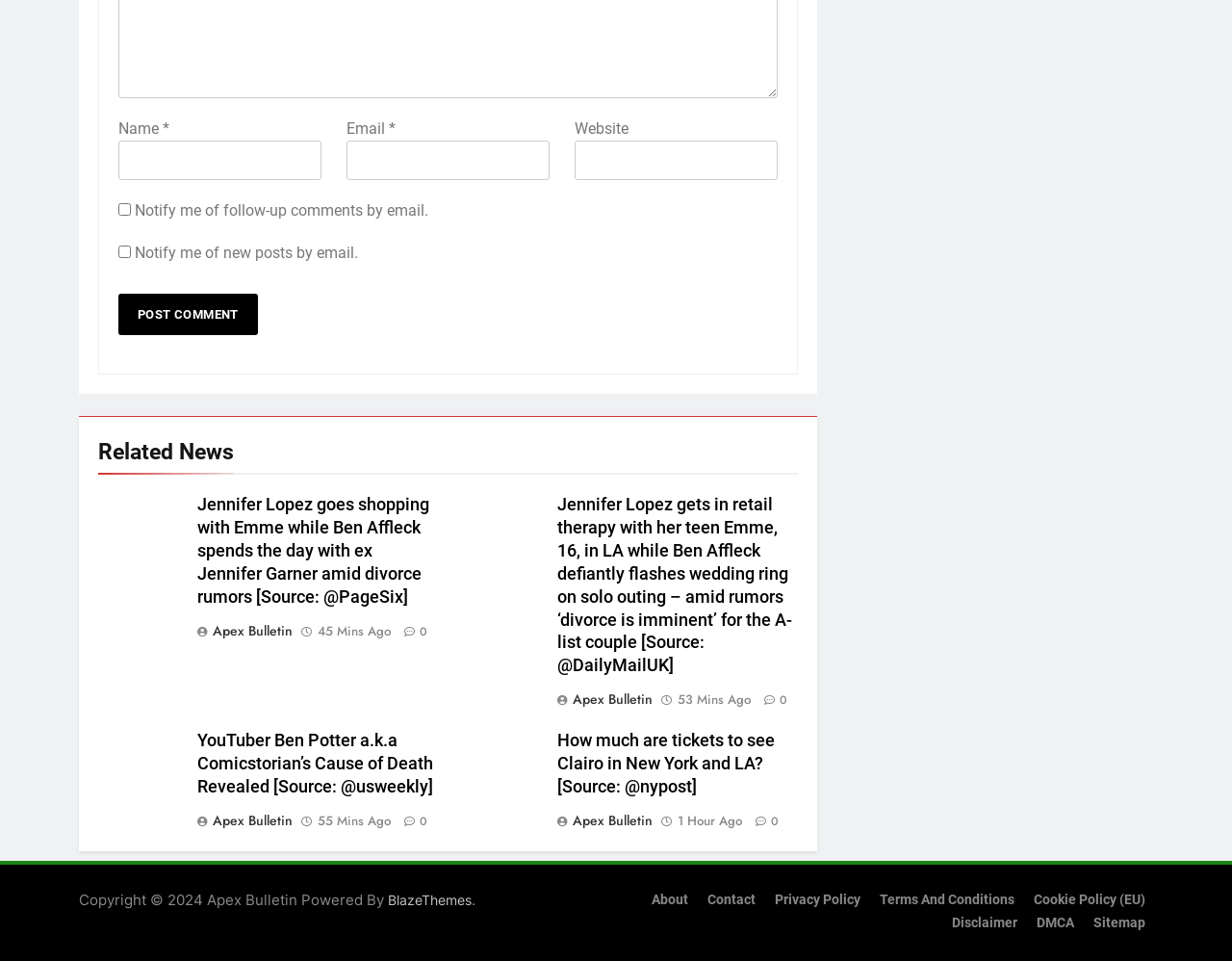Calculate the bounding box coordinates of the UI element given the description: "name="submit" value="Post Comment"".

[0.096, 0.306, 0.209, 0.349]